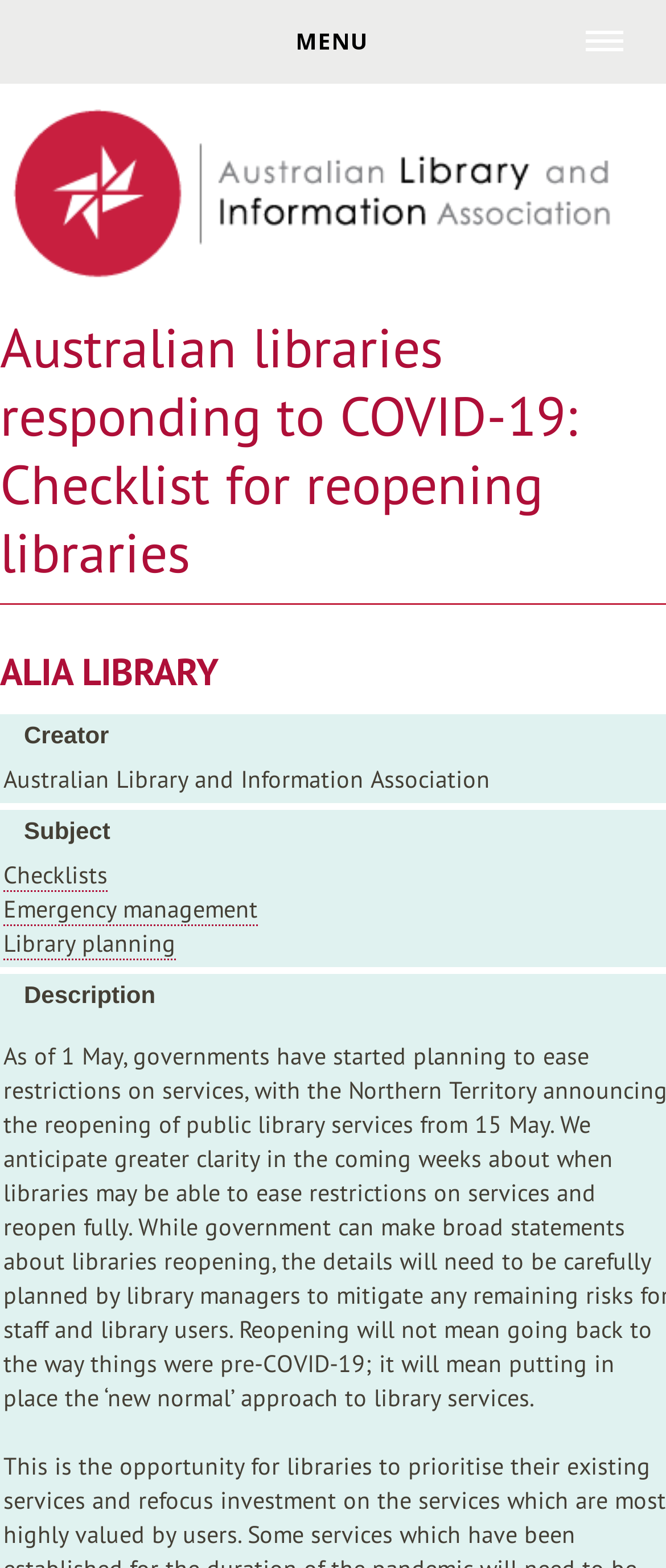Your task is to find and give the main heading text of the webpage.

Australian libraries responding to COVID-19: Checklist for reopening libraries